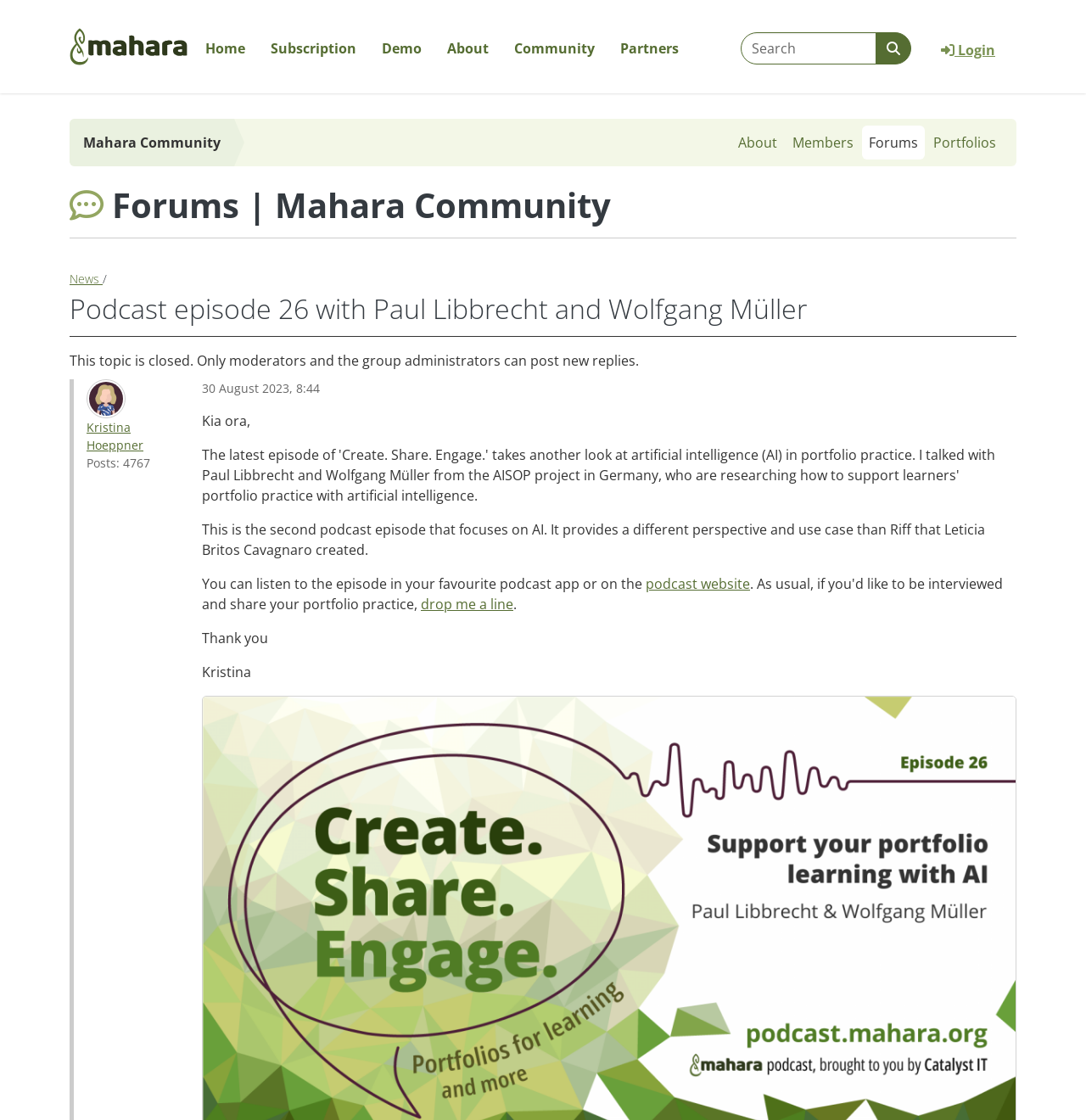What is the name of the ePortfolio system?
Using the image as a reference, answer the question with a short word or phrase.

Mahara